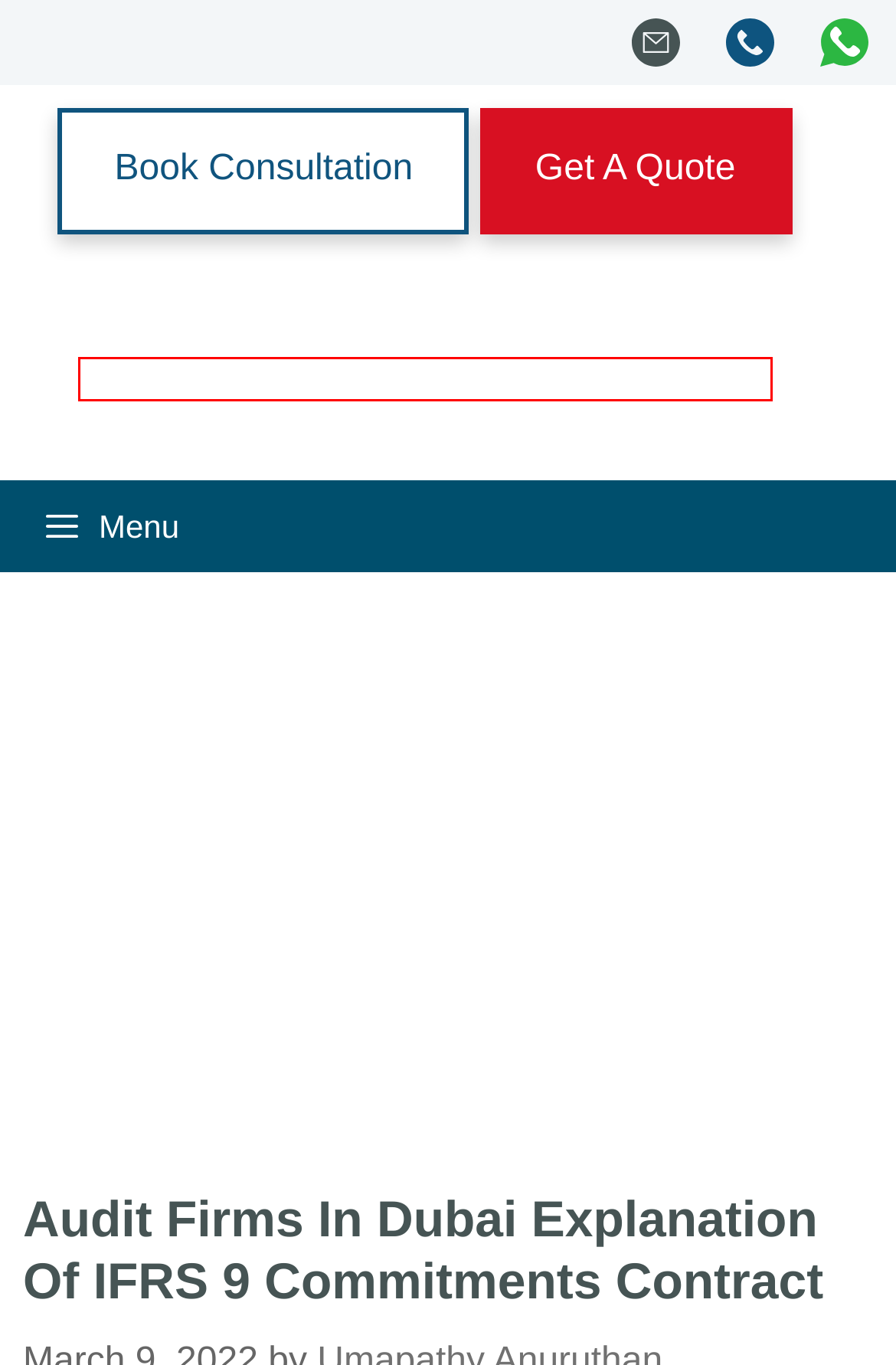Given a screenshot of a webpage with a red bounding box, please pick the webpage description that best fits the new webpage after clicking the element inside the bounding box. Here are the candidates:
A. Auditing Firms in Dubai Overview of IFRS 9 | Audit & Assurance
B. AFD - A Brand of Farahat & Co Dubai, UAE
C. Top reasons for Hiring an Audit Firms in Dubai, UAE
D. A Practical Guide to IFRS 8 Segment Reporting For Auditing
E. IAS 26 - Accounting & Reporting by Retirement Benefit Plans
F. Contact Us for Auditing Services in Dubai, UAE
G. Forensic Auditing Archives - Audit Firms in Dubai
H. Internal Audit for VARA in Dubai, UAE

B